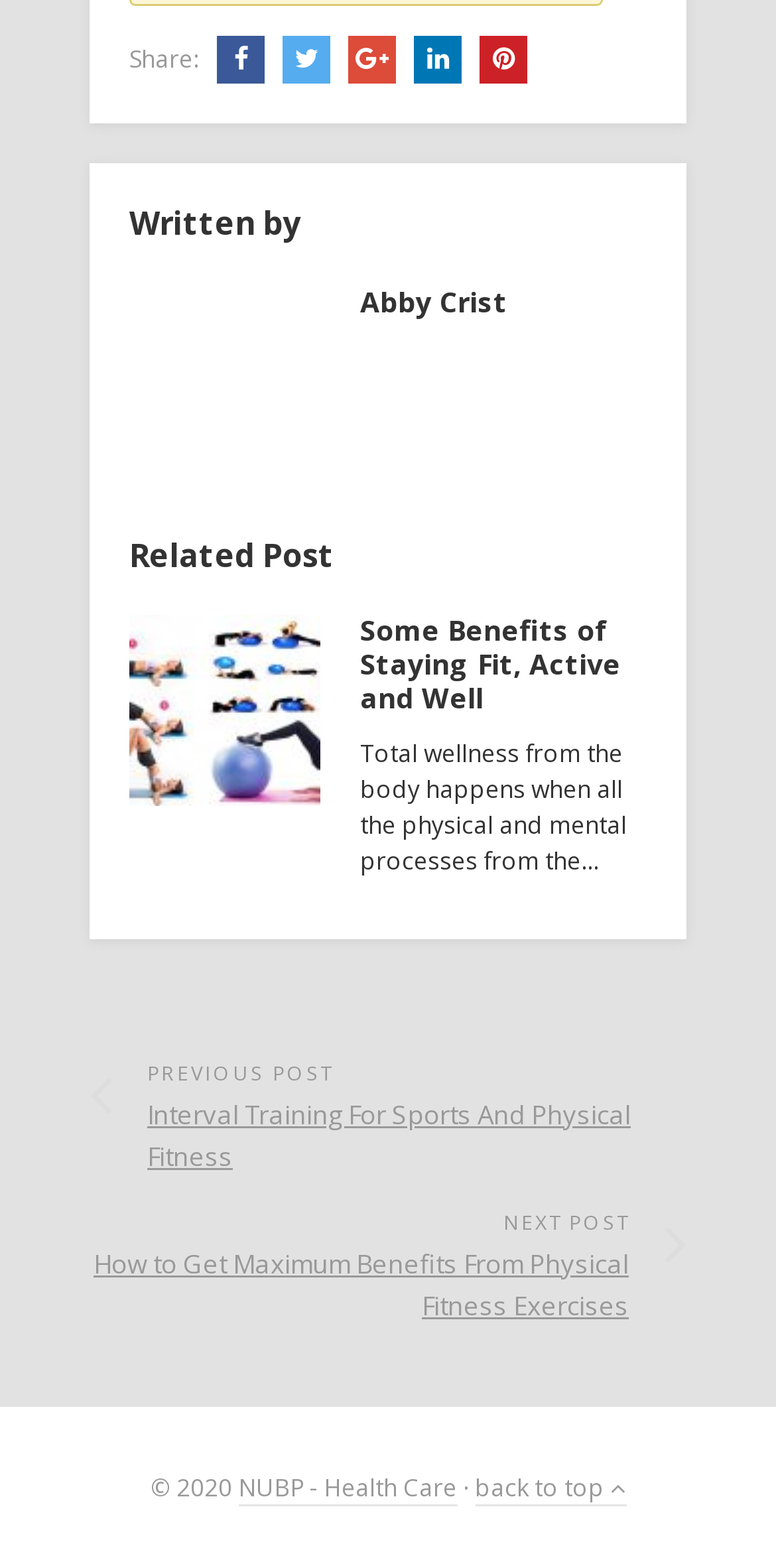How many navigation links are available for posts?
Refer to the image and offer an in-depth and detailed answer to the question.

There are three navigation links available for posts, which are 'PREVIOUS POST', 'NEXT POST', and 'back to top', allowing users to navigate through different posts.